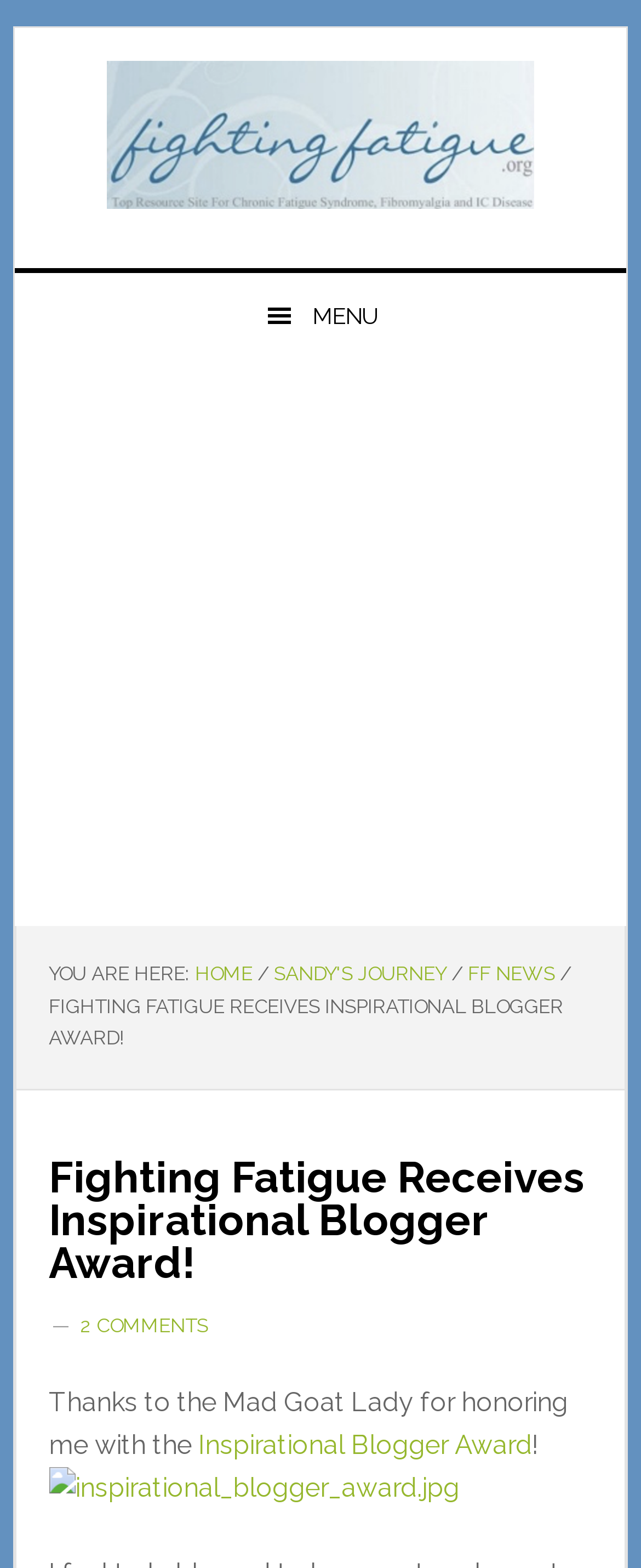Specify the bounding box coordinates (top-left x, top-left y, bottom-right x, bottom-right y) of the UI element in the screenshot that matches this description: Sandy's Journey

[0.428, 0.614, 0.697, 0.628]